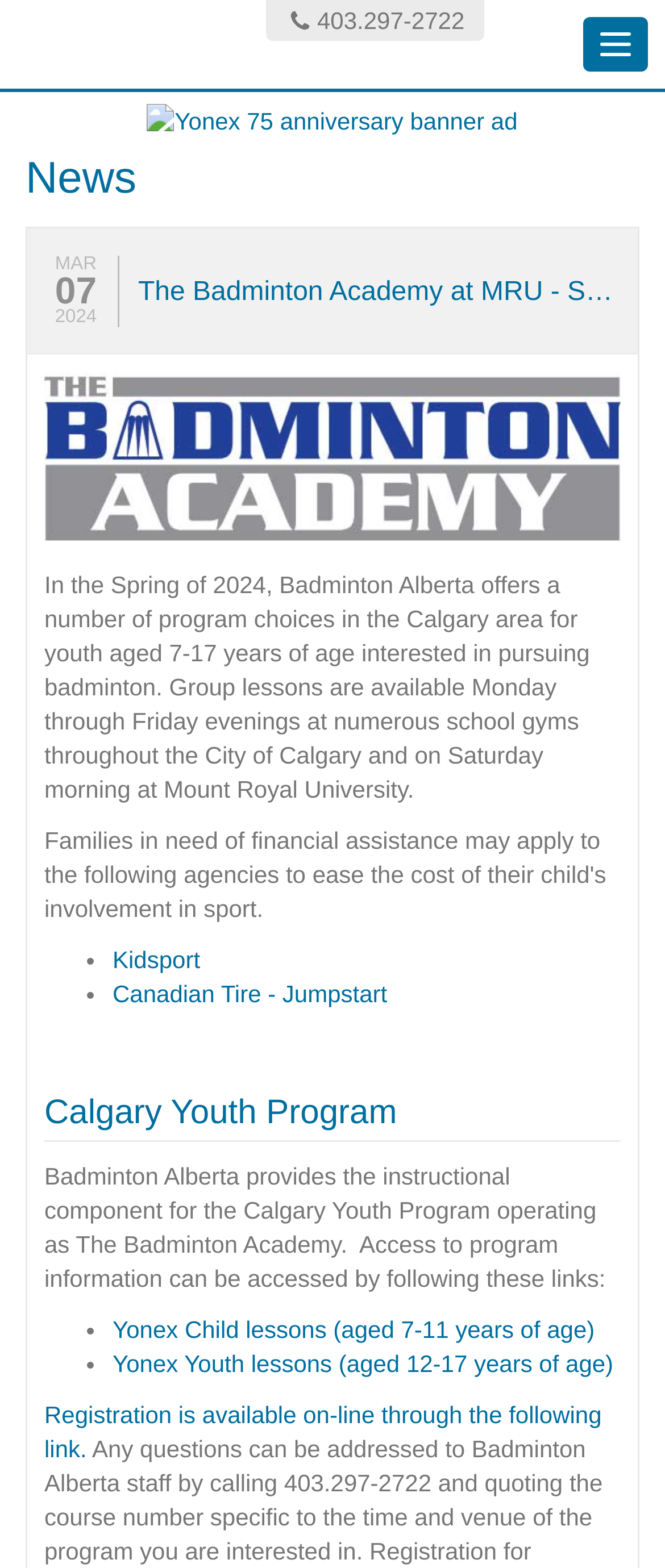Please identify the bounding box coordinates of the element I need to click to follow this instruction: "Visit the 'Badminton Alberta' website".

[0.013, 0.005, 0.308, 0.051]